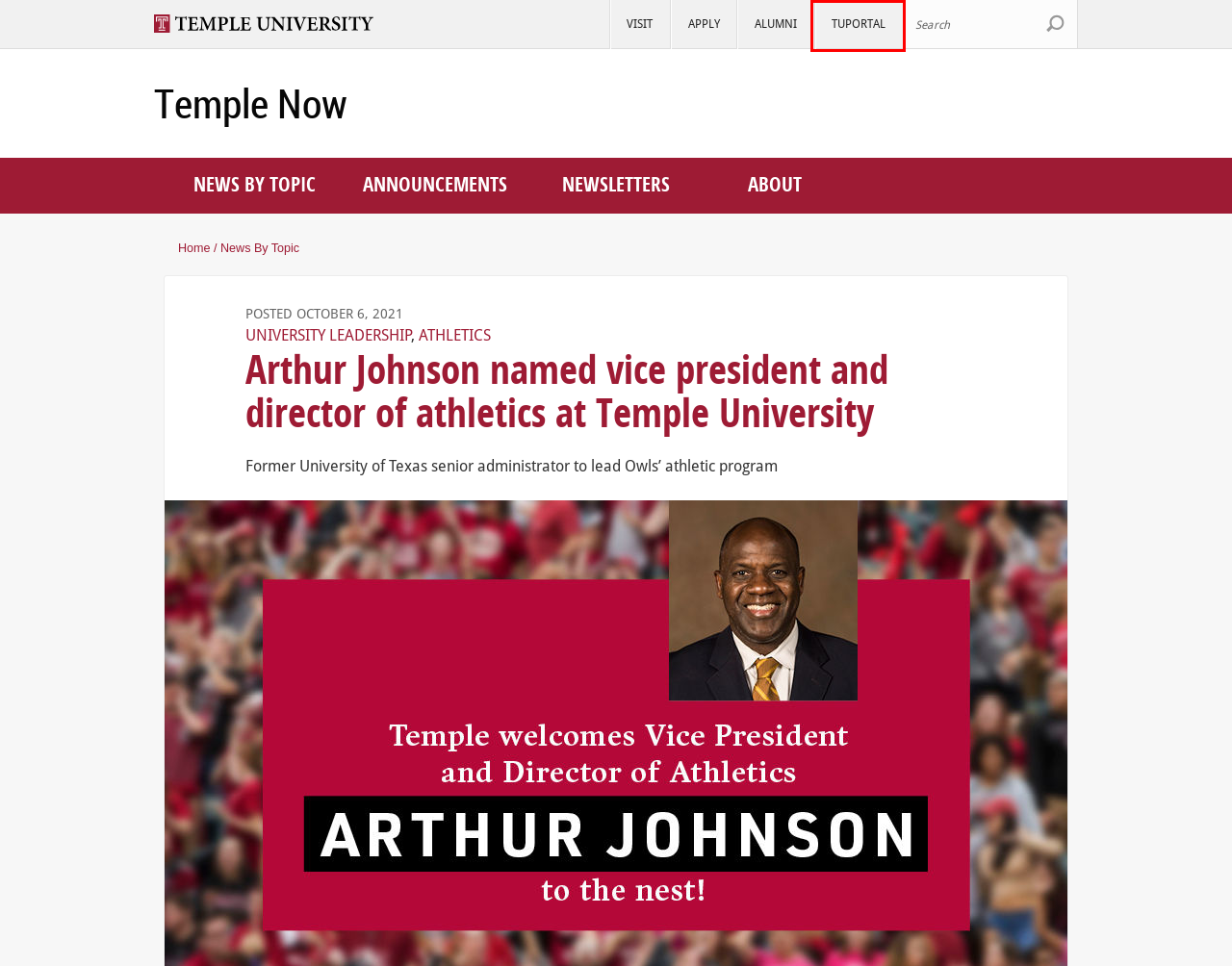Consider the screenshot of a webpage with a red bounding box and select the webpage description that best describes the new page that appears after clicking the element inside the red box. Here are the candidates:
A. Accessibility Statement | Temple University
B. Admissions | Temple University
C. Strategic Marketing and Communications | Temple University
D. RedirectToGroupHome - TUportal6
E. Visit | Temple University Office of Undergraduate Admissions
F. Temple University Human Resources
G. Cherry & White Directory | Temple University
H. Temple University

D